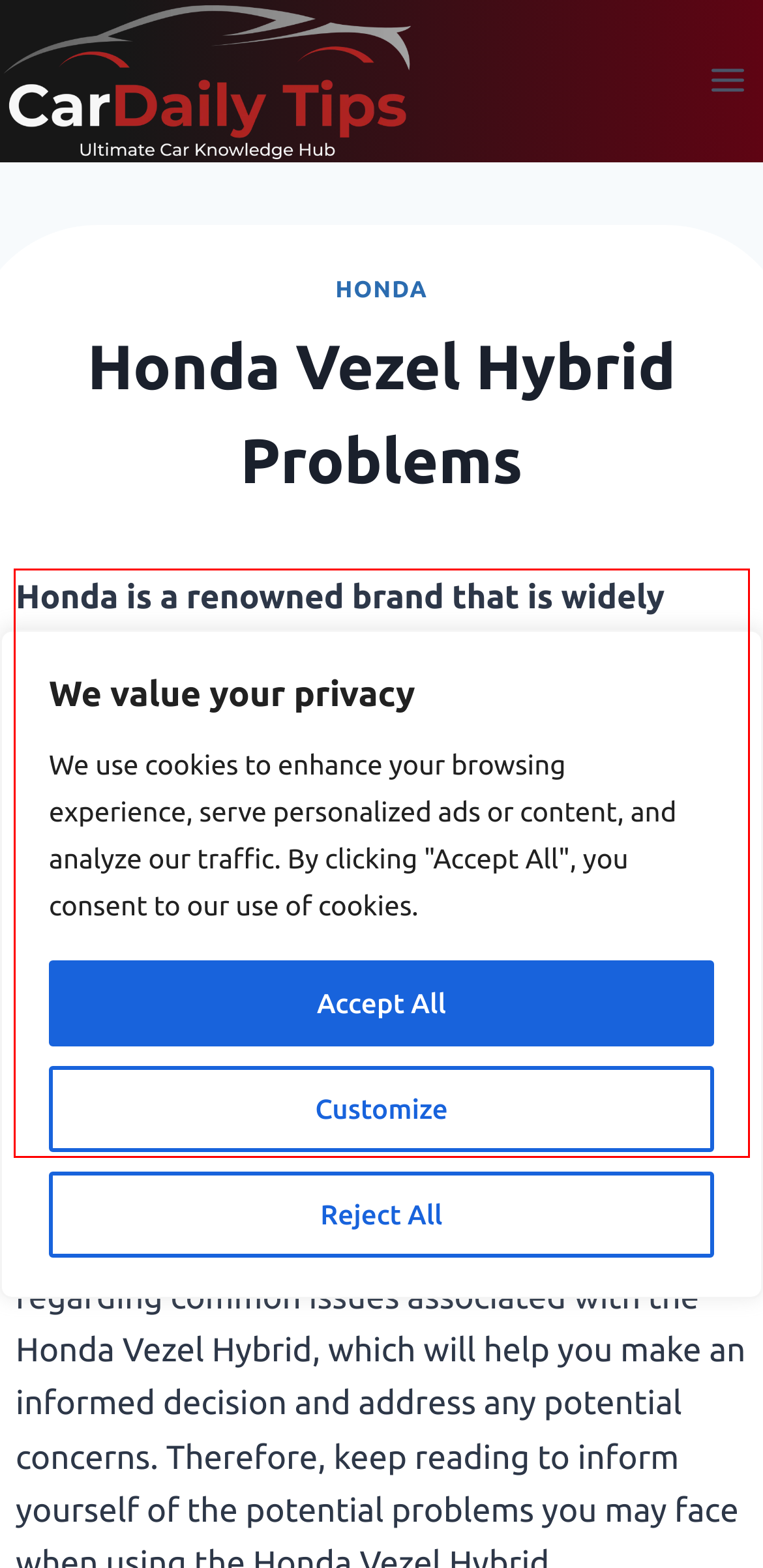Locate the red bounding box in the provided webpage screenshot and use OCR to determine the text content inside it.

Honda is a renowned brand that is widely known for quality craftsmanship and relentless commitment to producing vehicles that exceed one’s expectations. One such vehicle is the Vezel Hybrid, which offers impressive fuel efficiency, advanced safety features, and a stylish design. However, while the Honda Vezel Hybrid undoubtedly offers numerous benefits, it’s crucial to be aware of potential problems and issues that many owners have encountered.